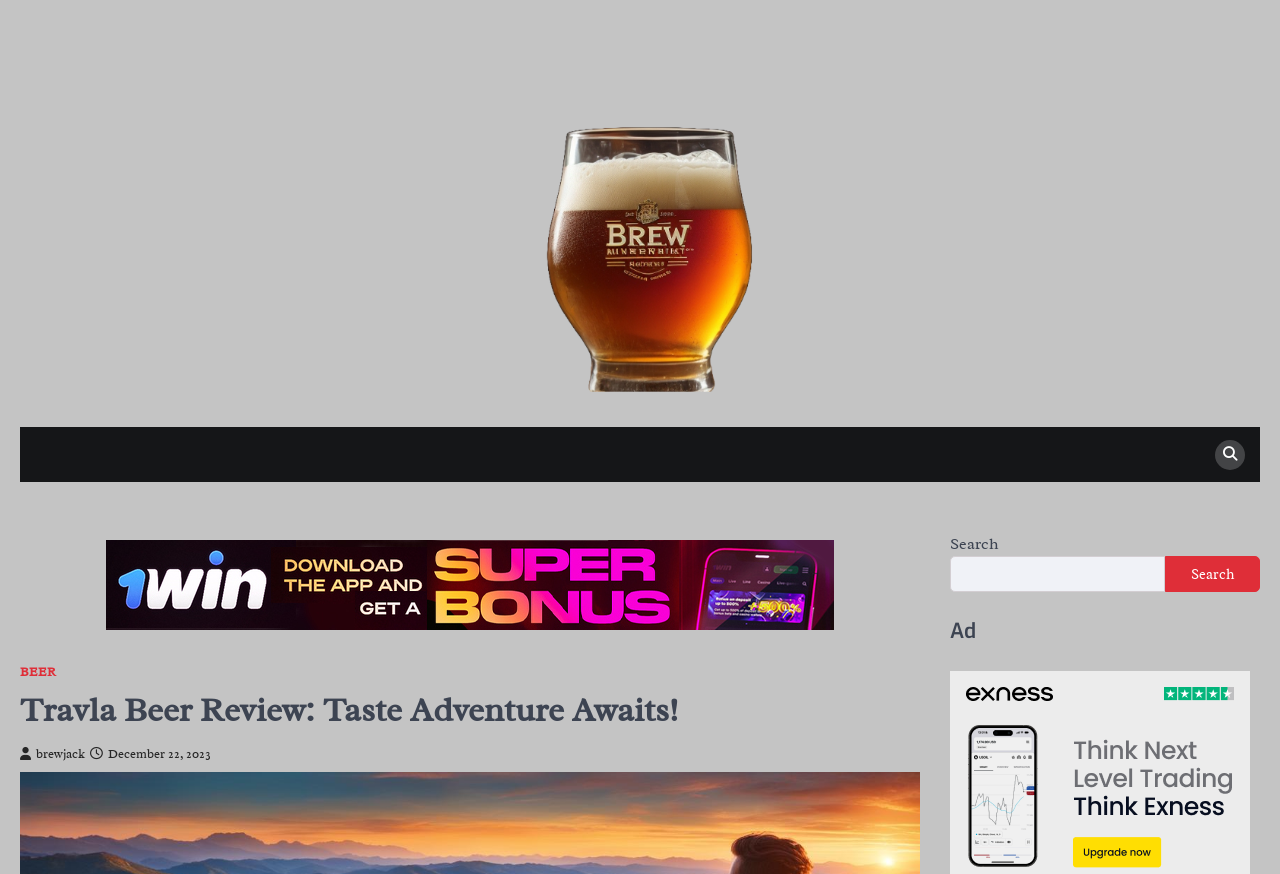Using the information shown in the image, answer the question with as much detail as possible: What is the icon represented by ''?

The Unicode character '' represents a search icon, which is commonly used to indicate a search function. In this case, it is located near the search component, further supporting this interpretation.